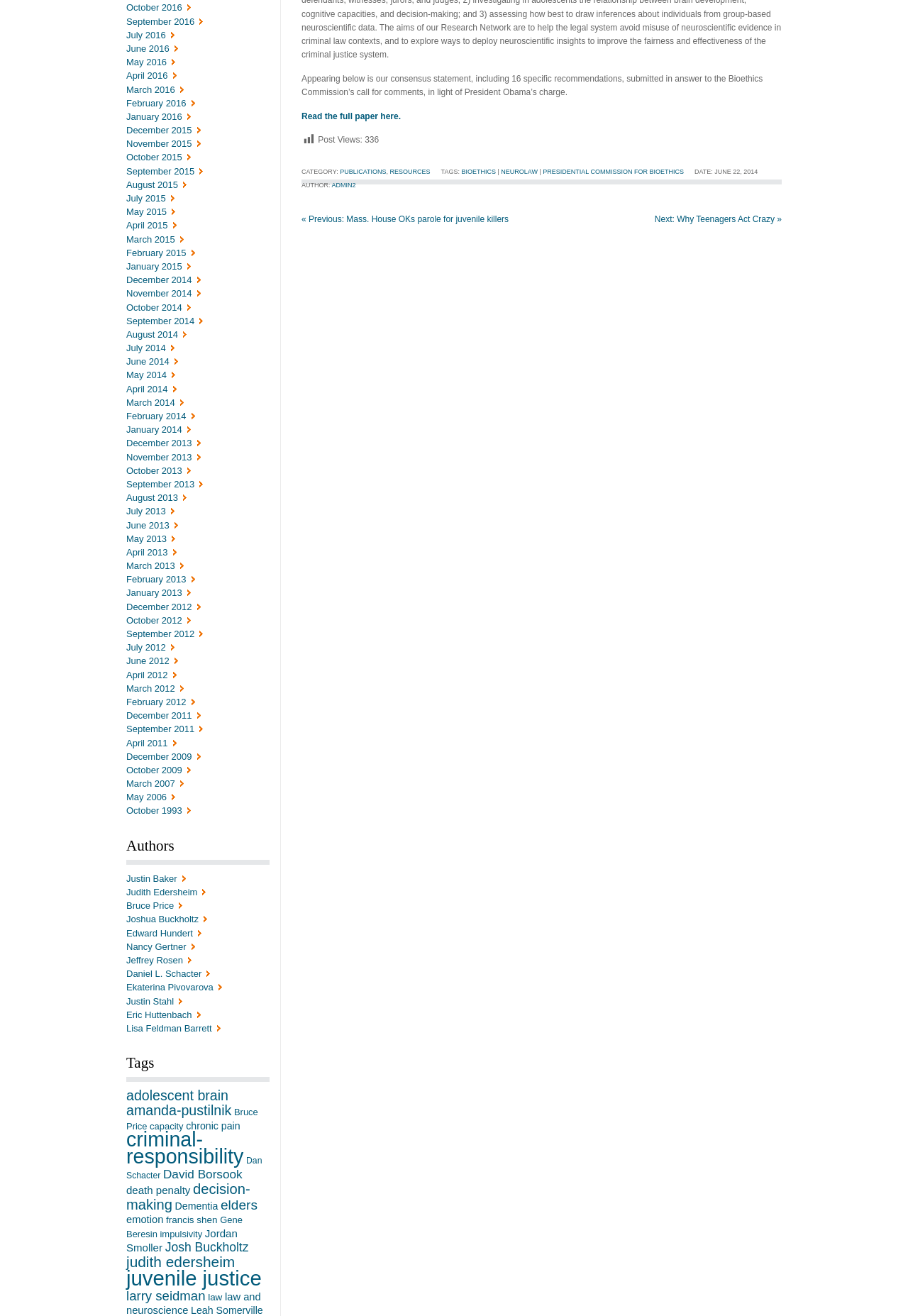Please examine the image and answer the question with a detailed explanation:
How many views does the current post have?

I found a static text element with the text '336' which is preceded by 'Post Views:', so I conclude that the current post has 336 views.